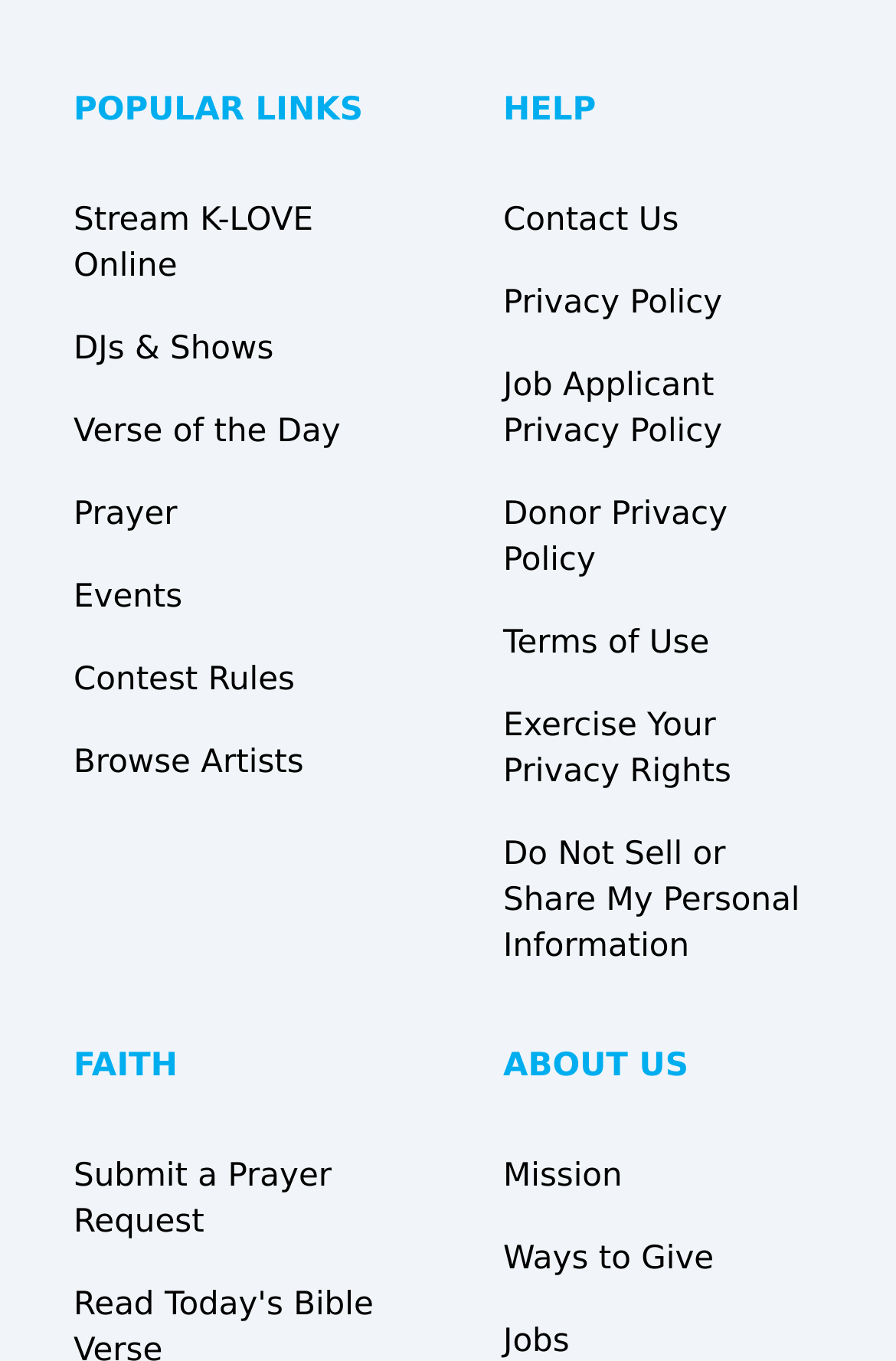Please reply with a single word or brief phrase to the question: 
What is the category of the link 'Verse of the Day'?

Faith